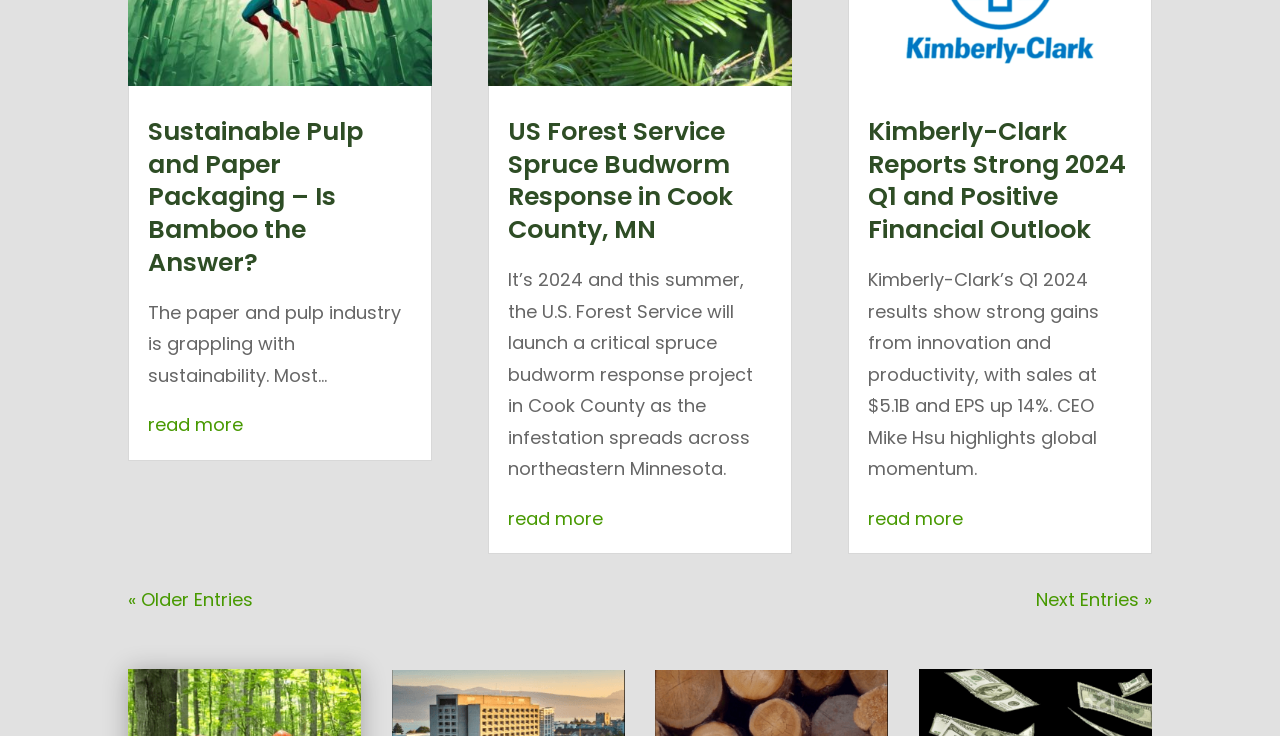Indicate the bounding box coordinates of the clickable region to achieve the following instruction: "read more about Sustainable Pulp and Paper Packaging."

[0.116, 0.56, 0.19, 0.594]